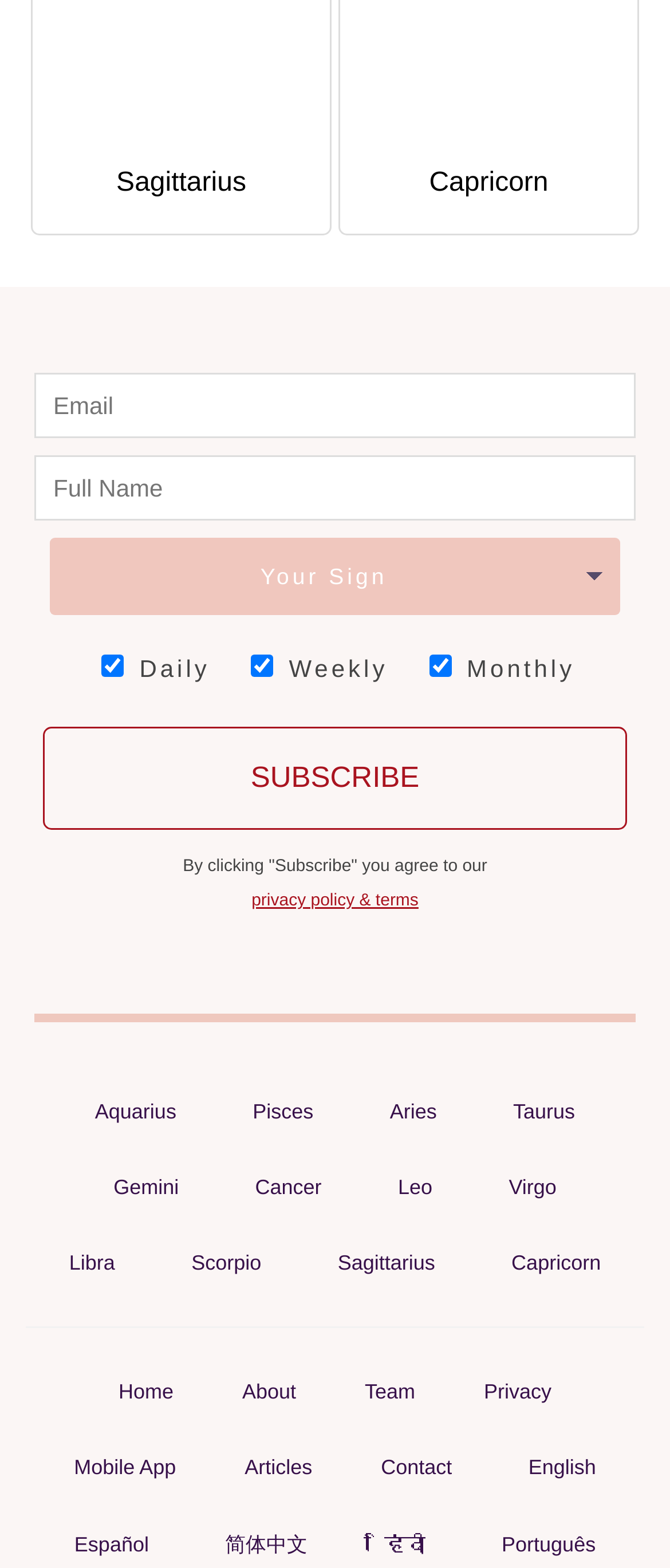Specify the bounding box coordinates of the element's region that should be clicked to achieve the following instruction: "Subscribe". The bounding box coordinates consist of four float numbers between 0 and 1, in the format [left, top, right, bottom].

[0.064, 0.463, 0.936, 0.529]